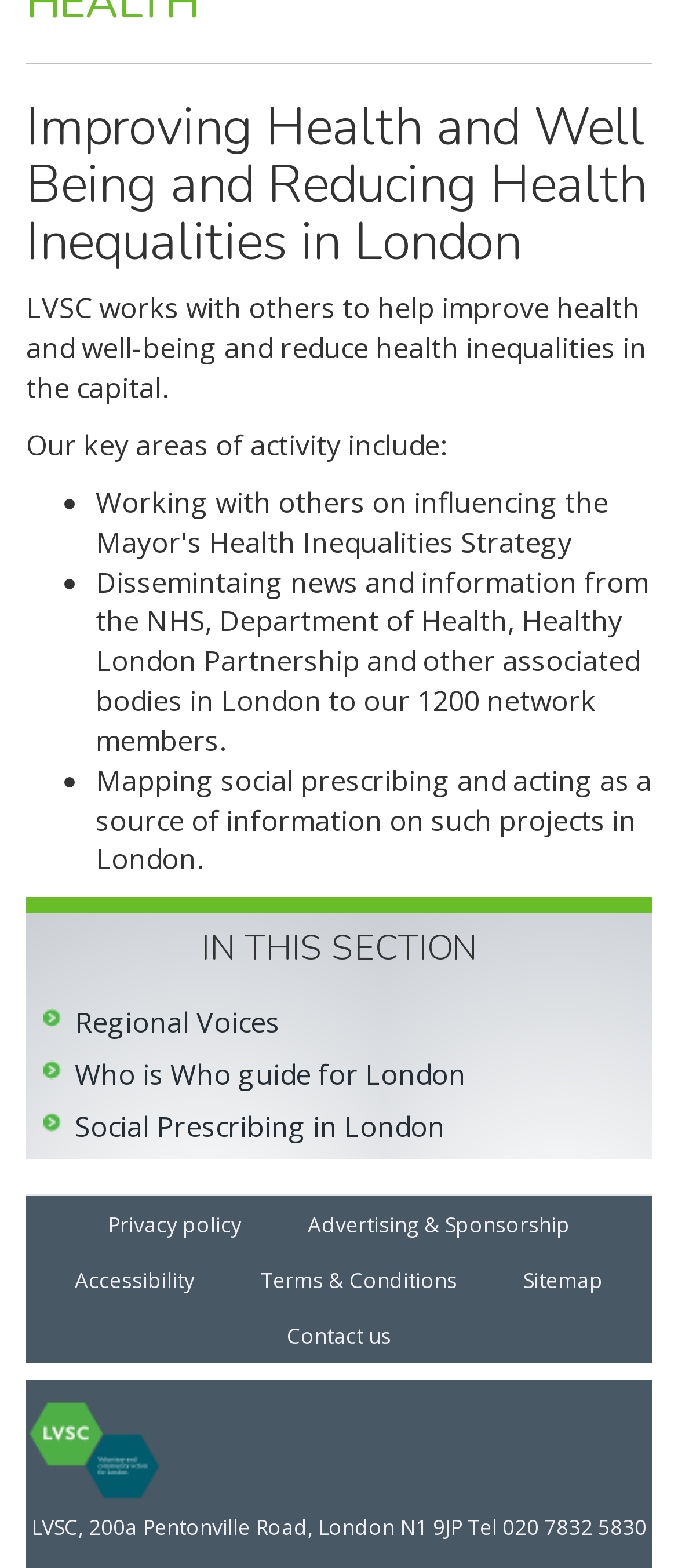What is the main goal of LVSC?
Craft a detailed and extensive response to the question.

The main goal of LVSC can be inferred from the heading 'Improving Health and Well Being and Reducing Health Inequalities in London' and the static text 'LVSC works with others to help improve health and well-being and reduce health inequalities in the capital.'